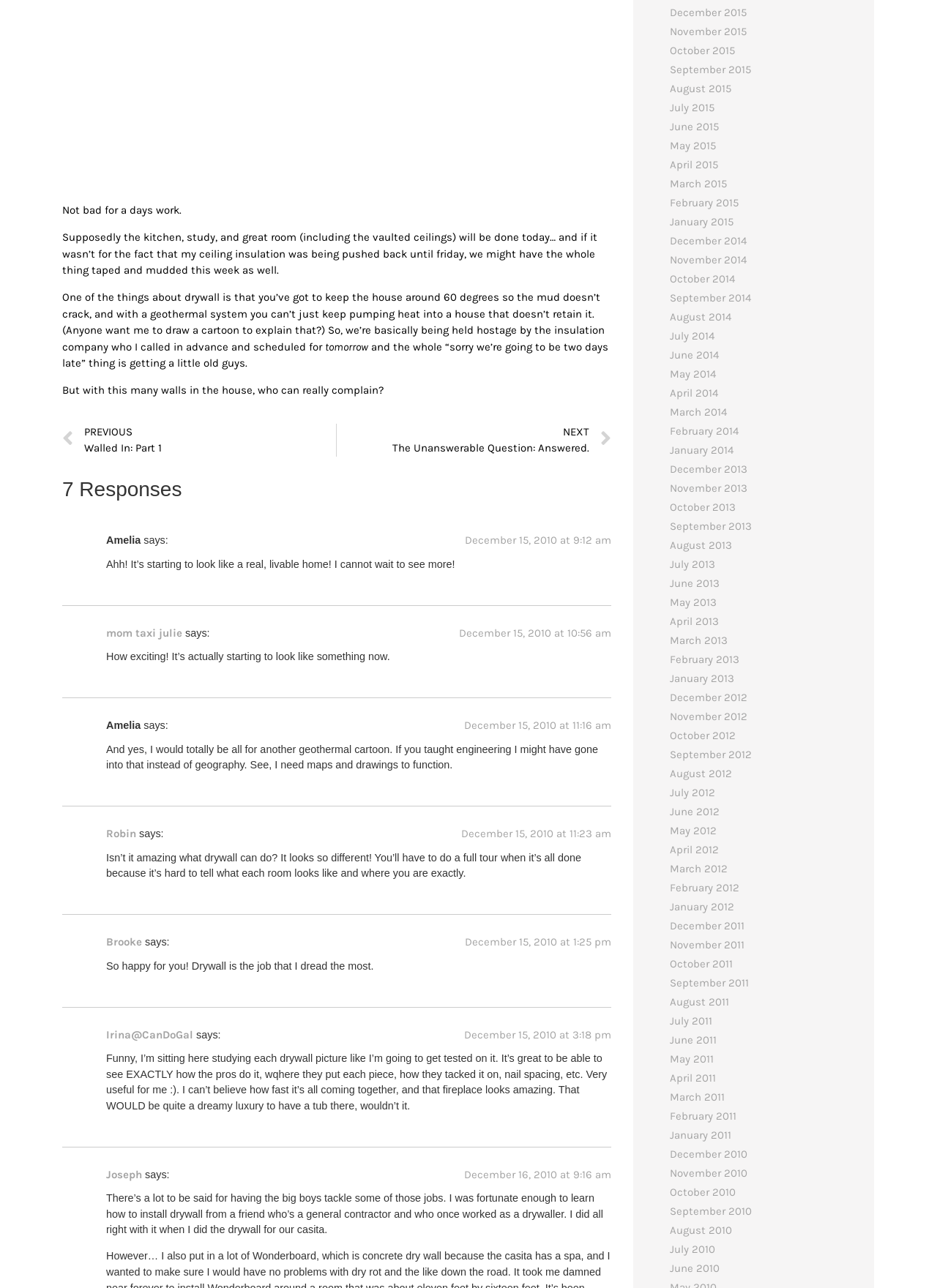Please find and report the bounding box coordinates of the element to click in order to perform the following action: "View posts from December 2015". The coordinates should be expressed as four float numbers between 0 and 1, in the format [left, top, right, bottom].

[0.715, 0.005, 0.797, 0.015]